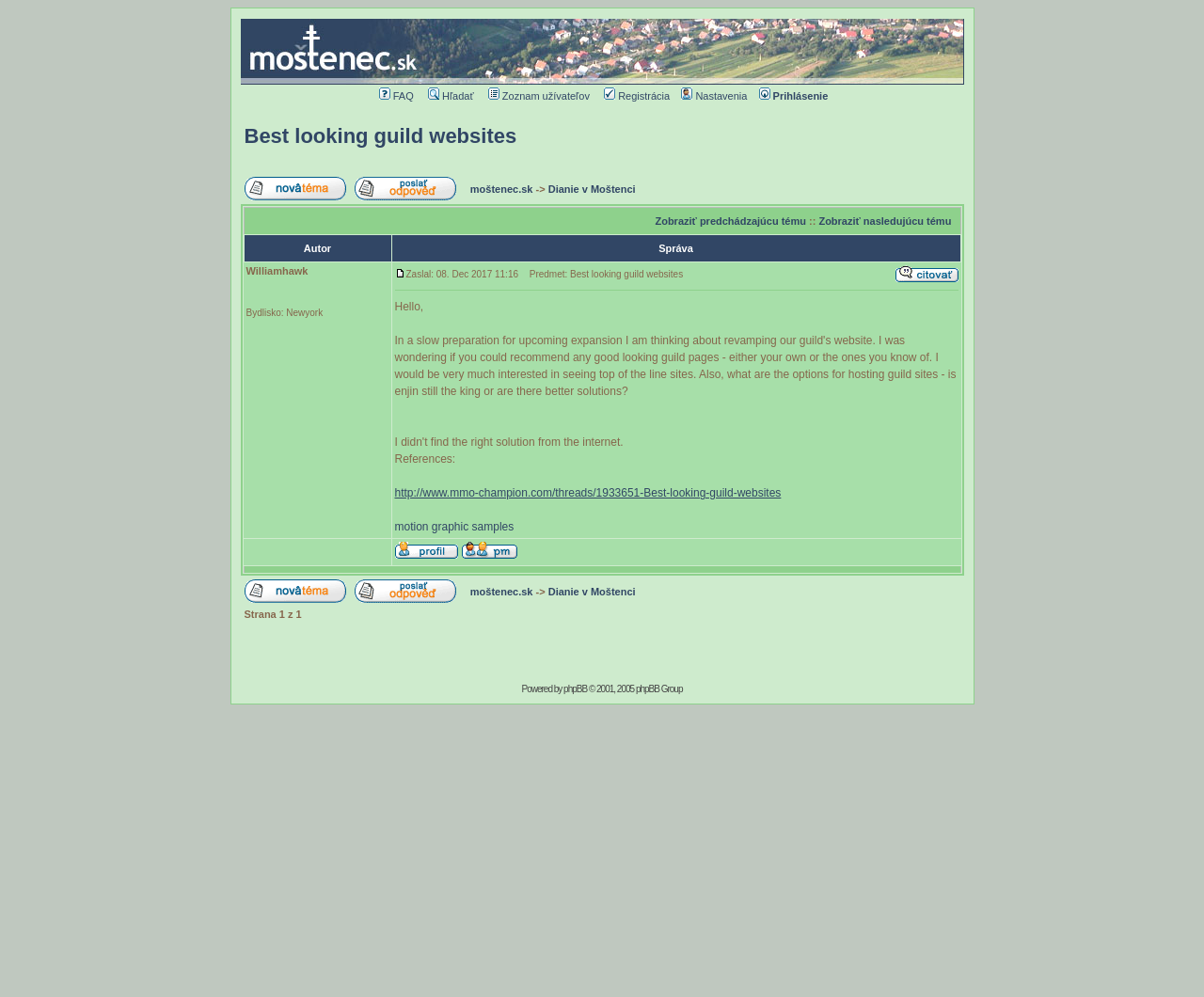Find and provide the bounding box coordinates for the UI element described here: "Zoznam užívateľov". The coordinates should be given as four float numbers between 0 and 1: [left, top, right, bottom].

[0.403, 0.091, 0.49, 0.102]